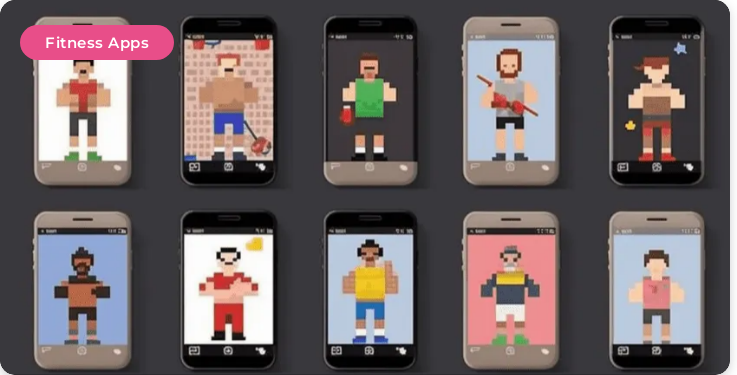With reference to the image, please provide a detailed answer to the following question: What is the theme of the characters' activities?

The characters are engaged in various physical activities such as boxing, weightlifting, cardio, and yoga, which are all related to fitness and exercise. The bold pink banner labeled 'Fitness Apps' also reinforces this theme.